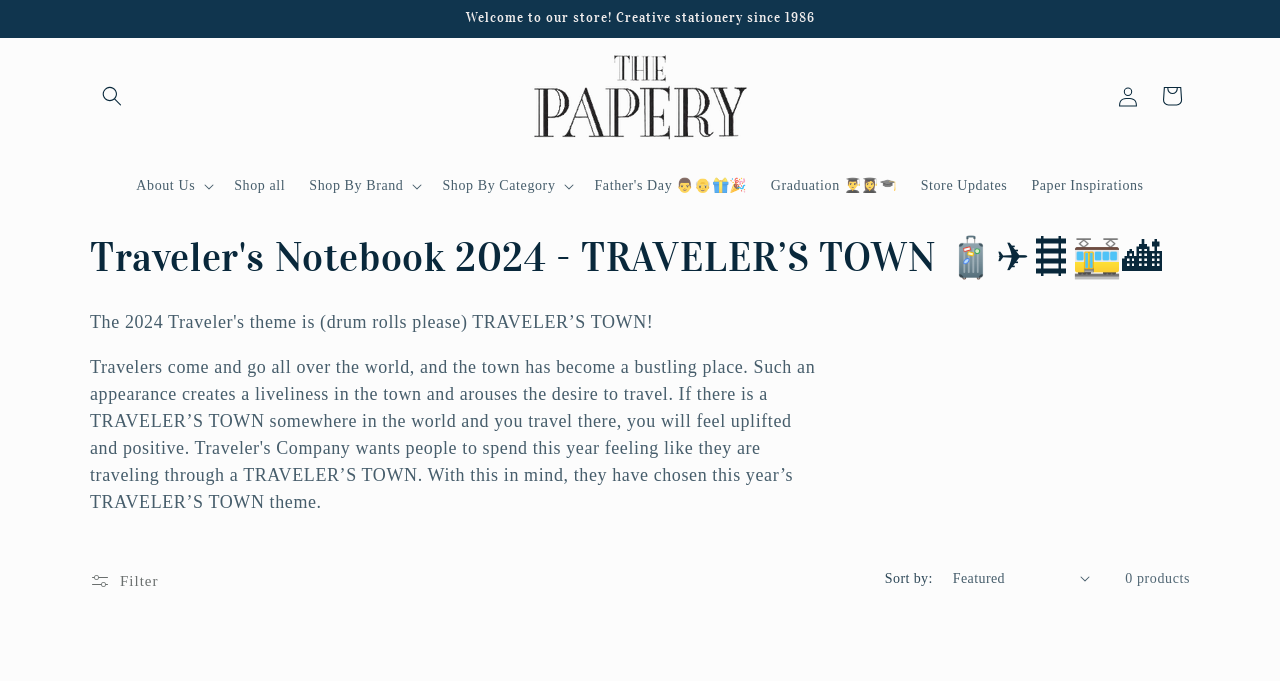Please find and provide the title of the webpage.

Collection:
Traveler's Notebook 2024 - TRAVELER’S TOWN 🧳✈🛤🚋🏙